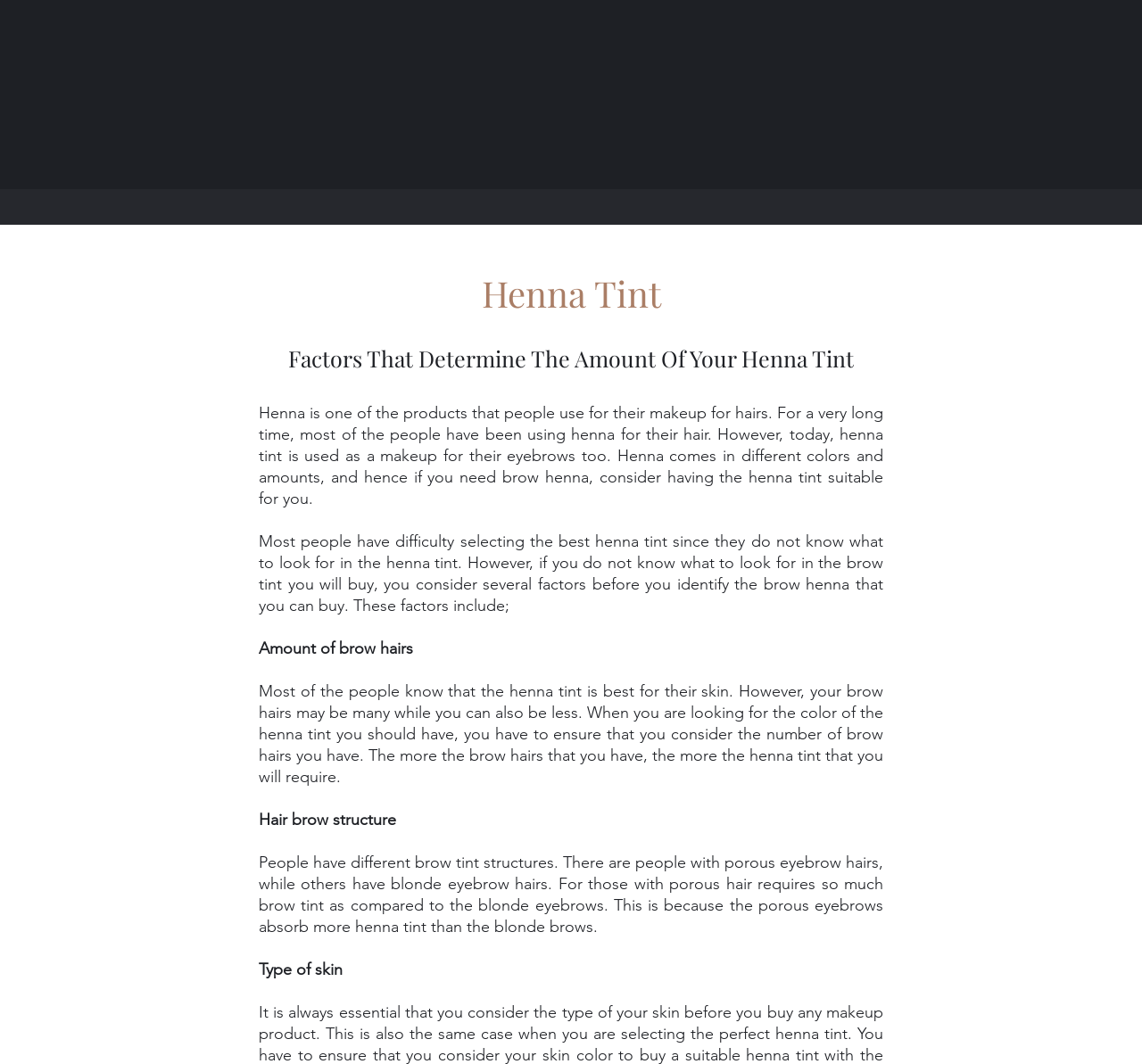What type of eyebrow hairs absorb more henna tint?
Offer a detailed and exhaustive answer to the question.

According to the webpage, people with porous eyebrow hairs require more henna tint than those with blonde eyebrow hairs because porous hairs absorb more henna tint.